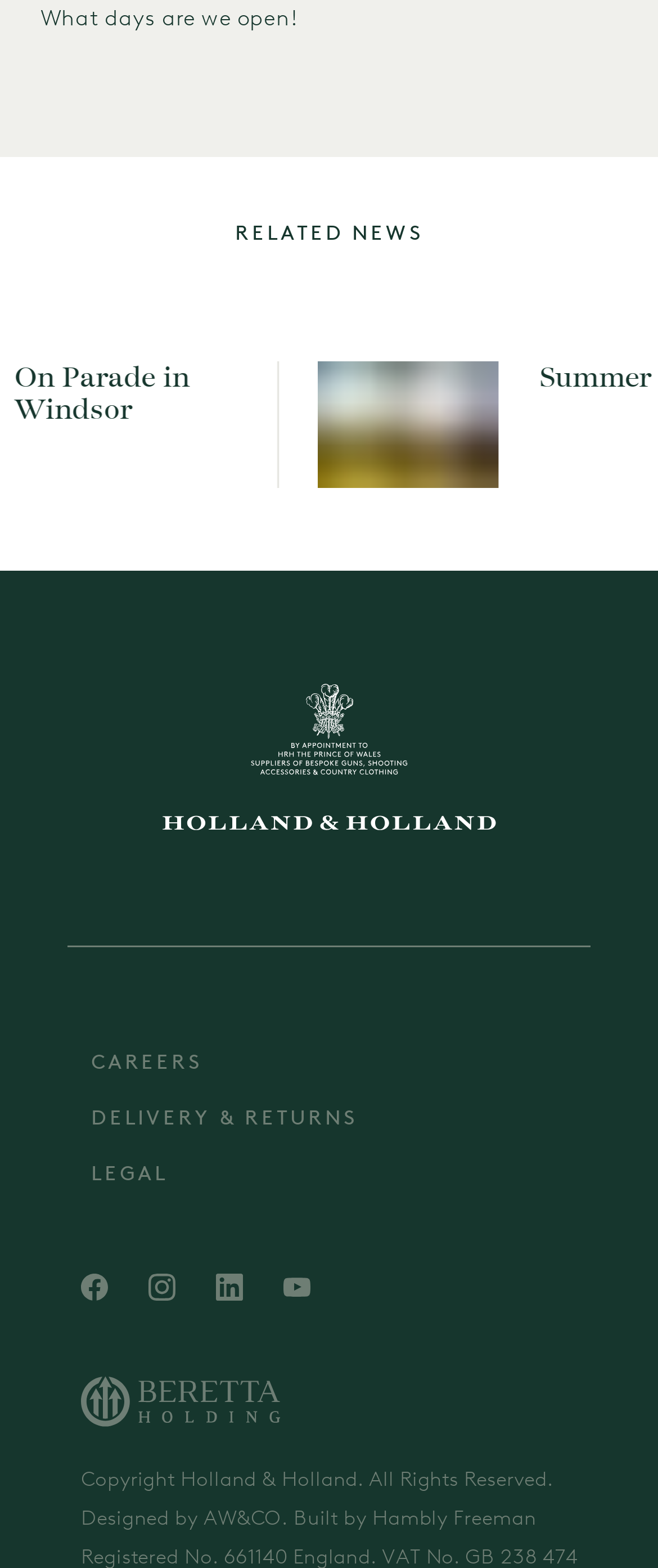How many social media links are present?
Please give a detailed answer to the question using the information shown in the image.

There are four social media links present at the bottom of the webpage, which are Facebook, Instagram, LinkedIn, and YouTube, each with an accompanying image.